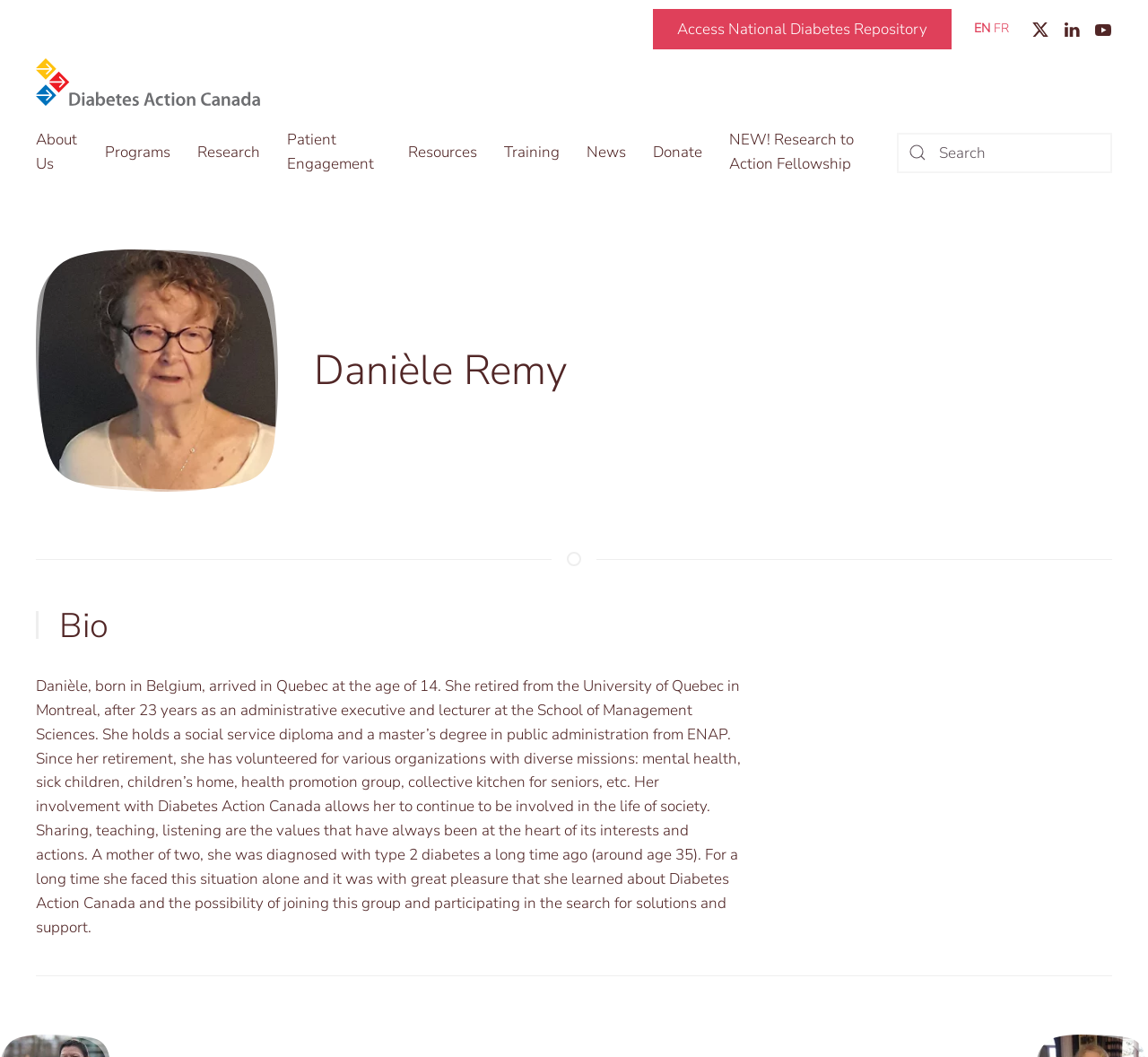Using the provided description Patient Engagement, find the bounding box coordinates for the UI element. Provide the coordinates in (top-left x, top-left y, bottom-right x, bottom-right y) format, ensuring all values are between 0 and 1.

[0.25, 0.108, 0.332, 0.18]